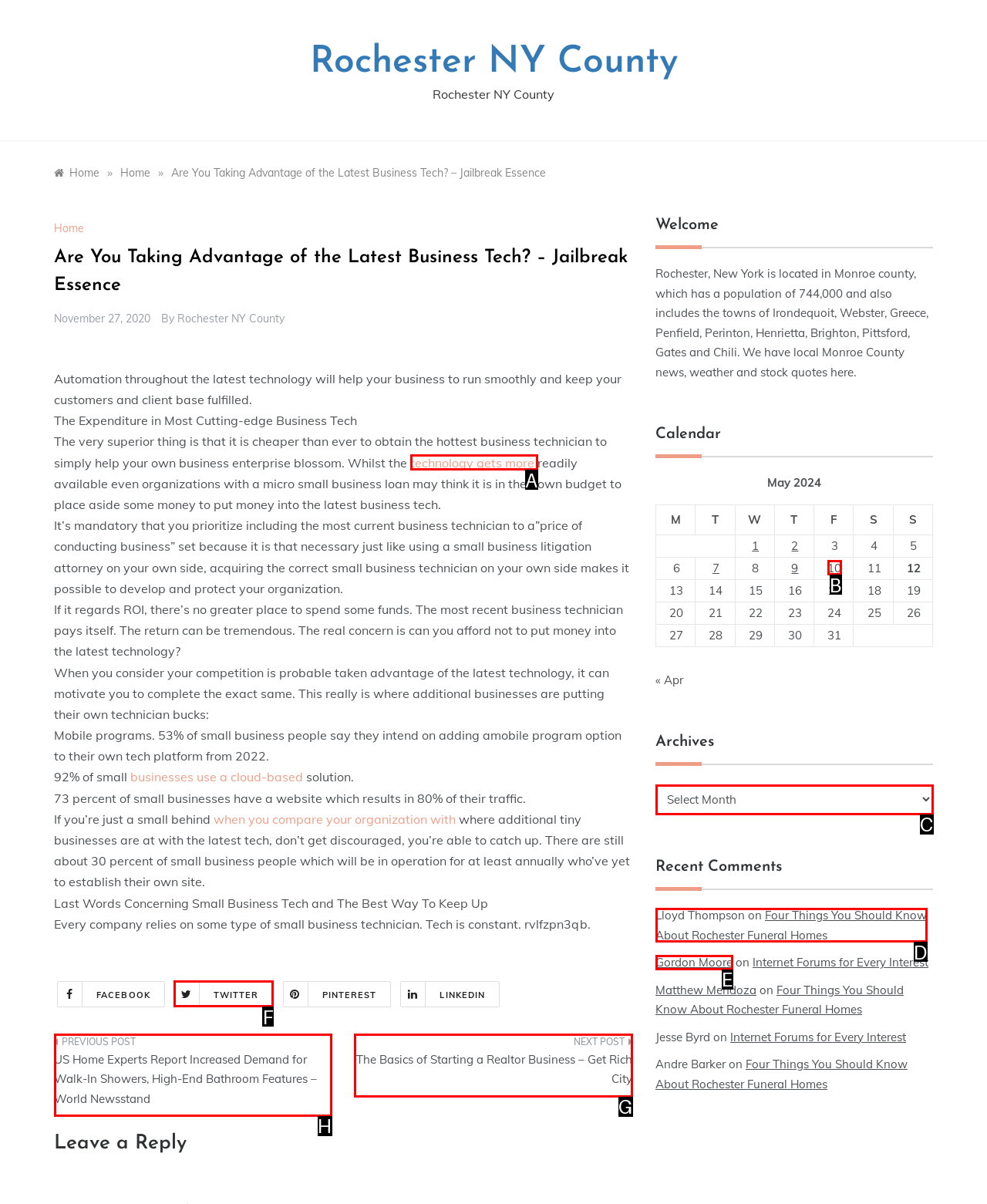Figure out which option to click to perform the following task: Share on Facebook
Provide the letter of the correct option in your response.

None